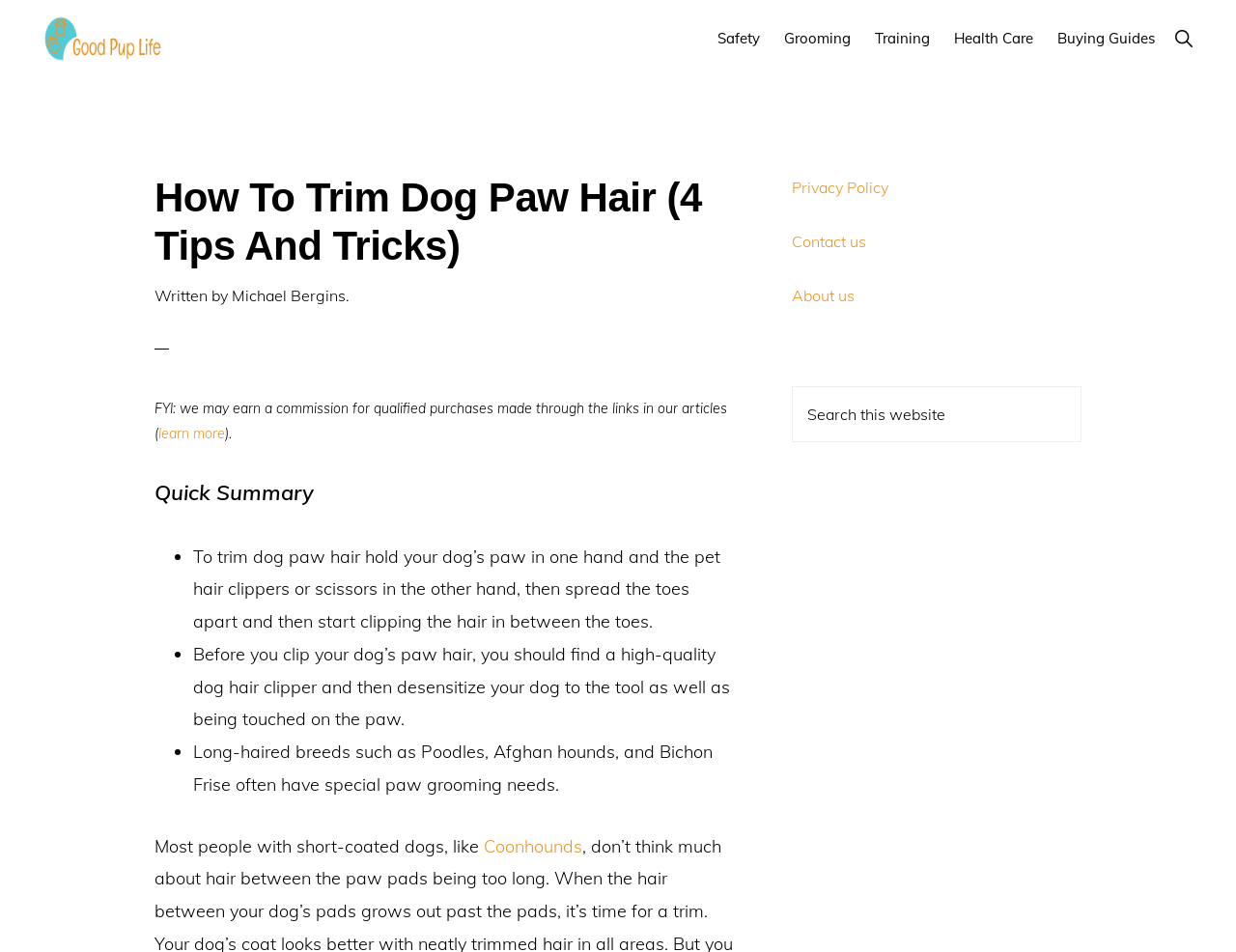Please answer the following question using a single word or phrase: 
What is the name of the website?

Good Pup Life